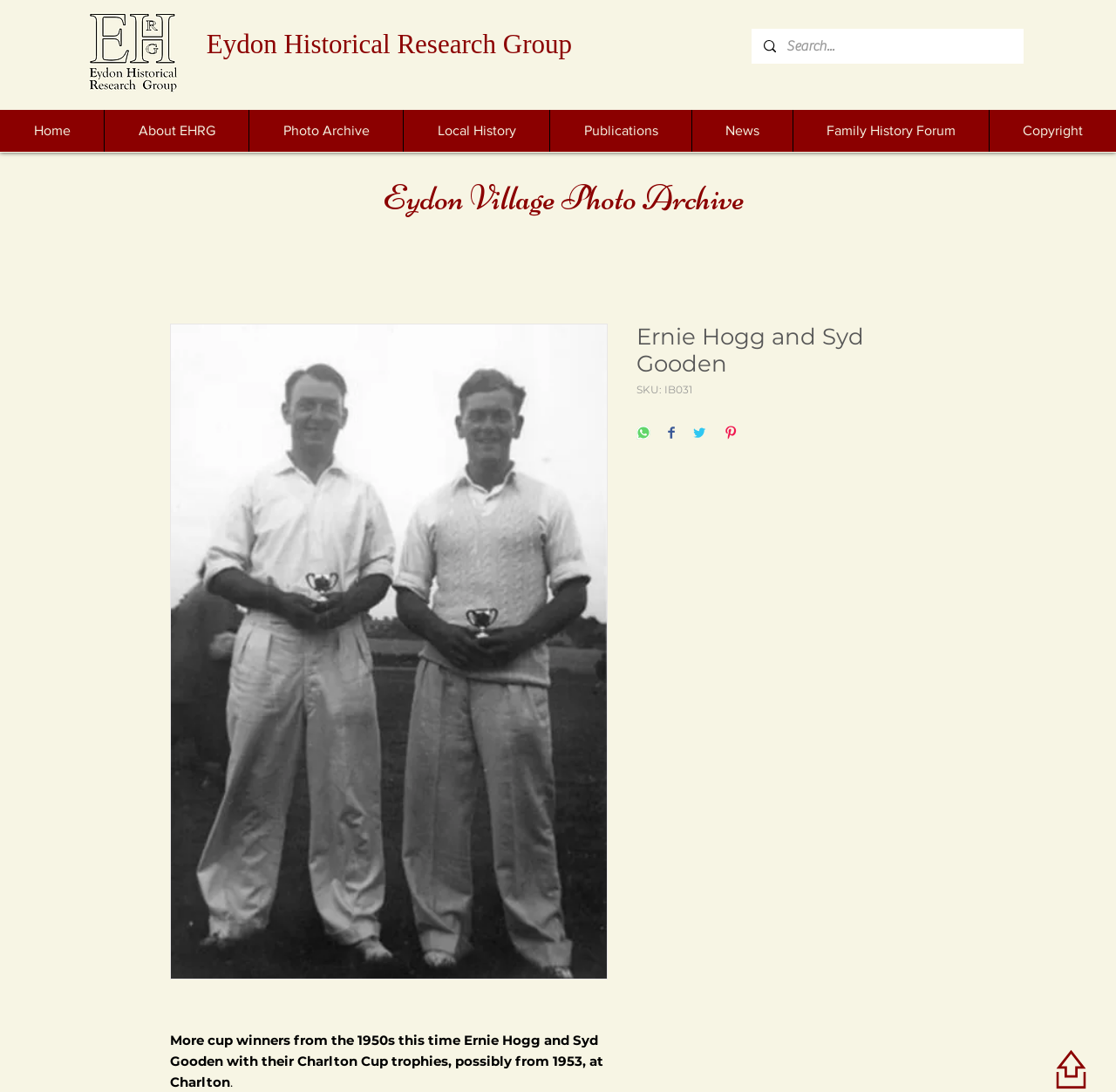Find the main header of the webpage and produce its text content.

Ernie Hogg and Syd Gooden